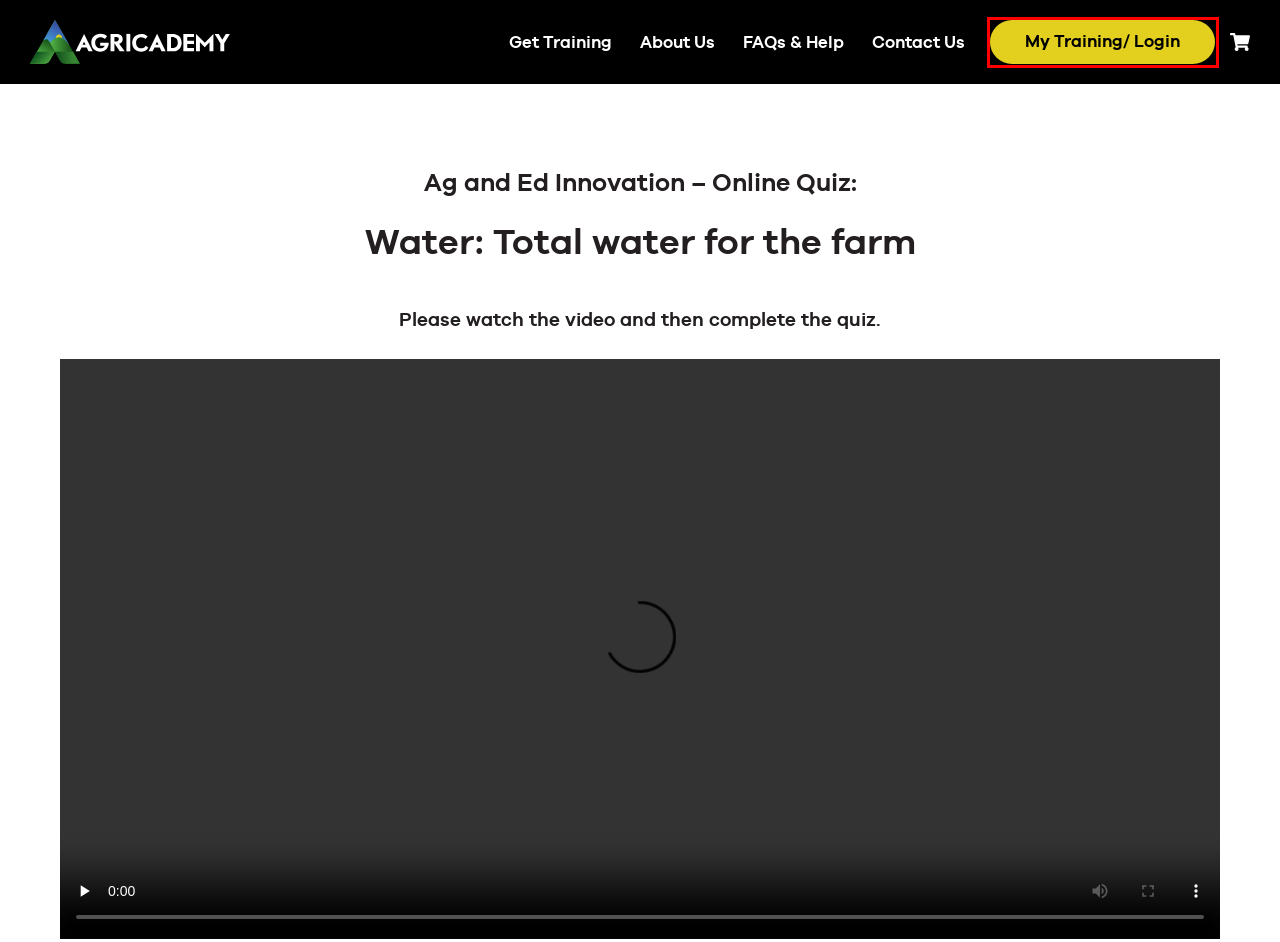Observe the screenshot of a webpage with a red bounding box highlighting an element. Choose the webpage description that accurately reflects the new page after the element within the bounding box is clicked. Here are the candidates:
A. About Agricademy | Farm Training For Future Farmers
B. Buy videos: Get Training - Agricademy
C. Cart - Agricademy
D. Log In ‹ Agricademy — WordPress
E. Agricademy Online Training | FAQs & Help
F. Privacy Policy - Agricademy
G. Farm Training Courses Online | Agricademy NZ
H. Contact Us - Agricademy

D